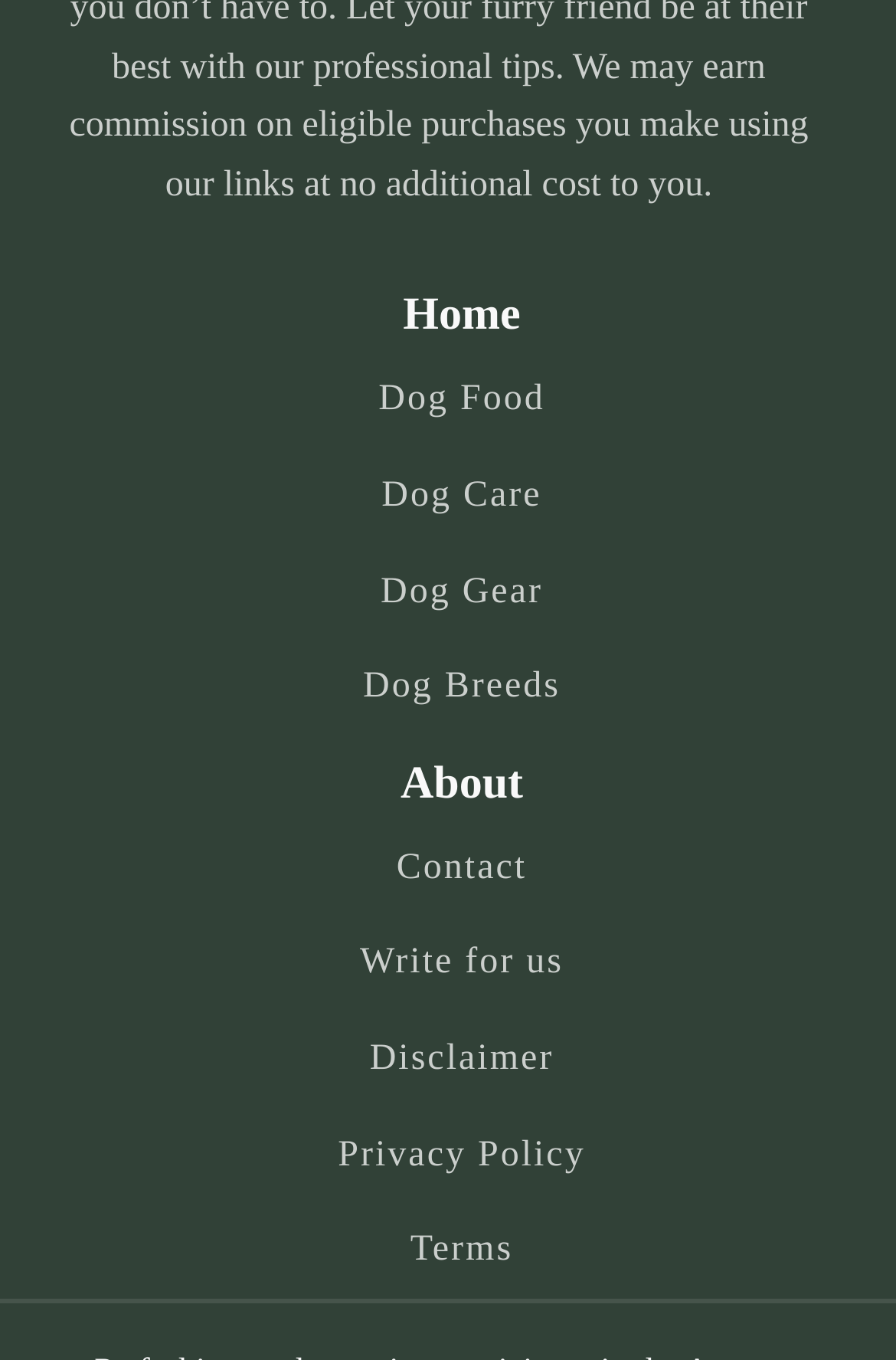What is the last link in the footer section?
Give a detailed response to the question by analyzing the screenshot.

By looking at the links at the bottom of the webpage, I can see that the last link is 'Terms', which is located at the bottom right corner of the footer section.